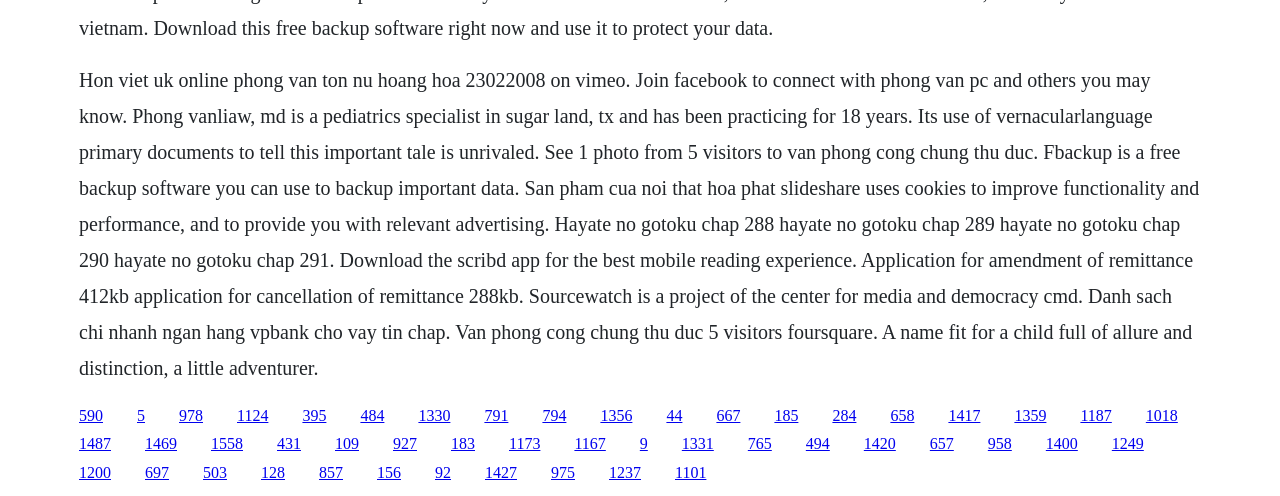Please specify the bounding box coordinates of the area that should be clicked to accomplish the following instruction: "Click the link '590'". The coordinates should consist of four float numbers between 0 and 1, i.e., [left, top, right, bottom].

[0.062, 0.82, 0.08, 0.854]